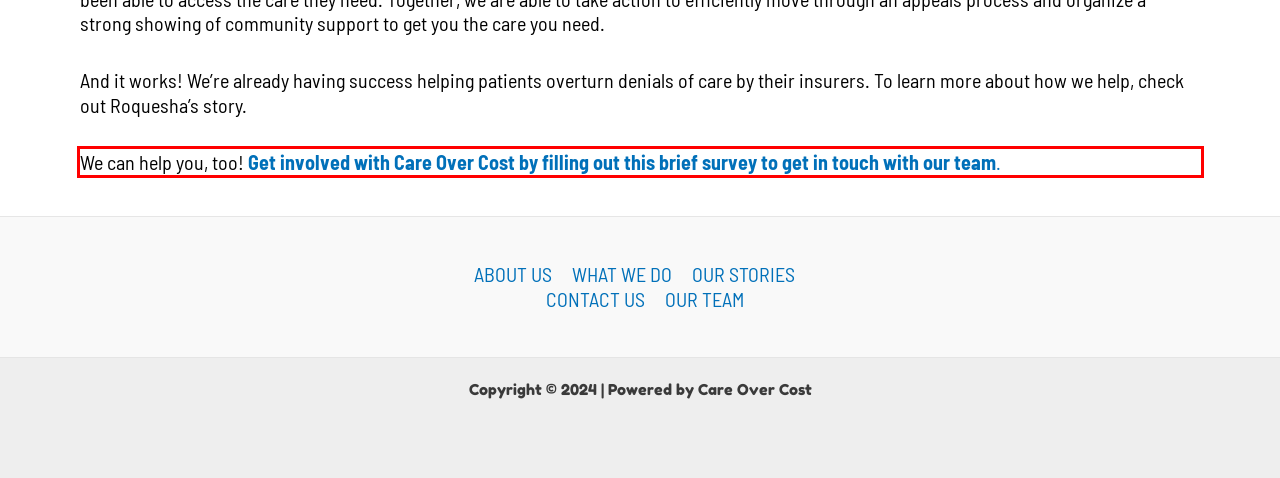You are presented with a webpage screenshot featuring a red bounding box. Perform OCR on the text inside the red bounding box and extract the content.

We can help you, too! Get involved with Care Over Cost by filling out this brief survey to get in touch with our team.